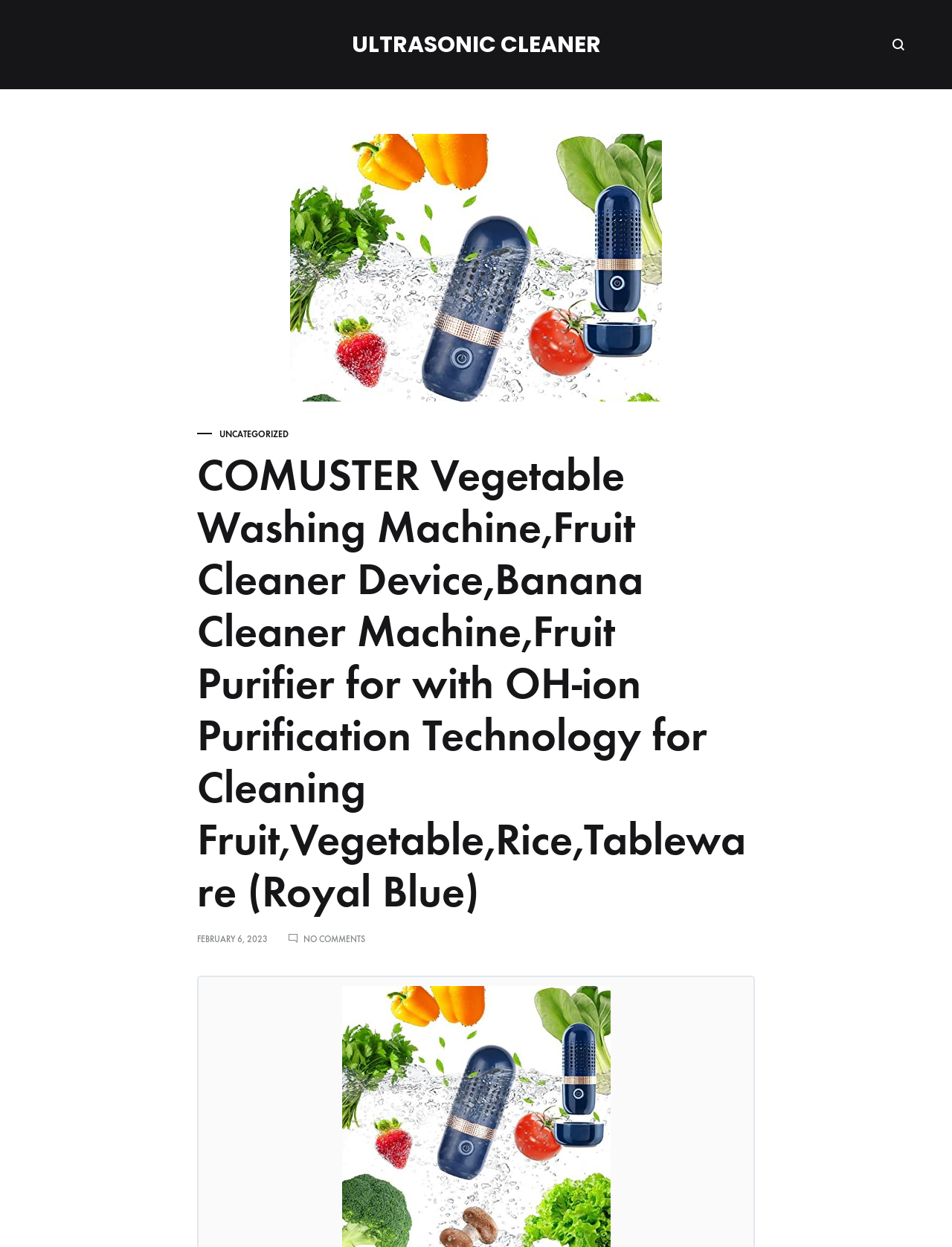Answer succinctly with a single word or phrase:
When was the product posted?

FEBRUARY 6, 2023